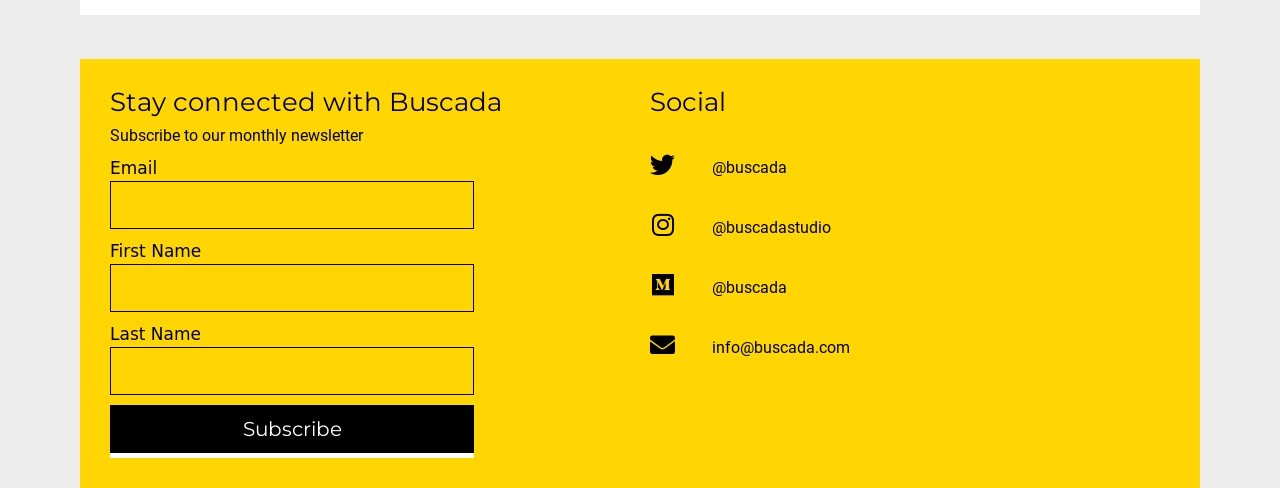What is the email address for contact?
Look at the image and respond with a single word or a short phrase.

info@buscada.com